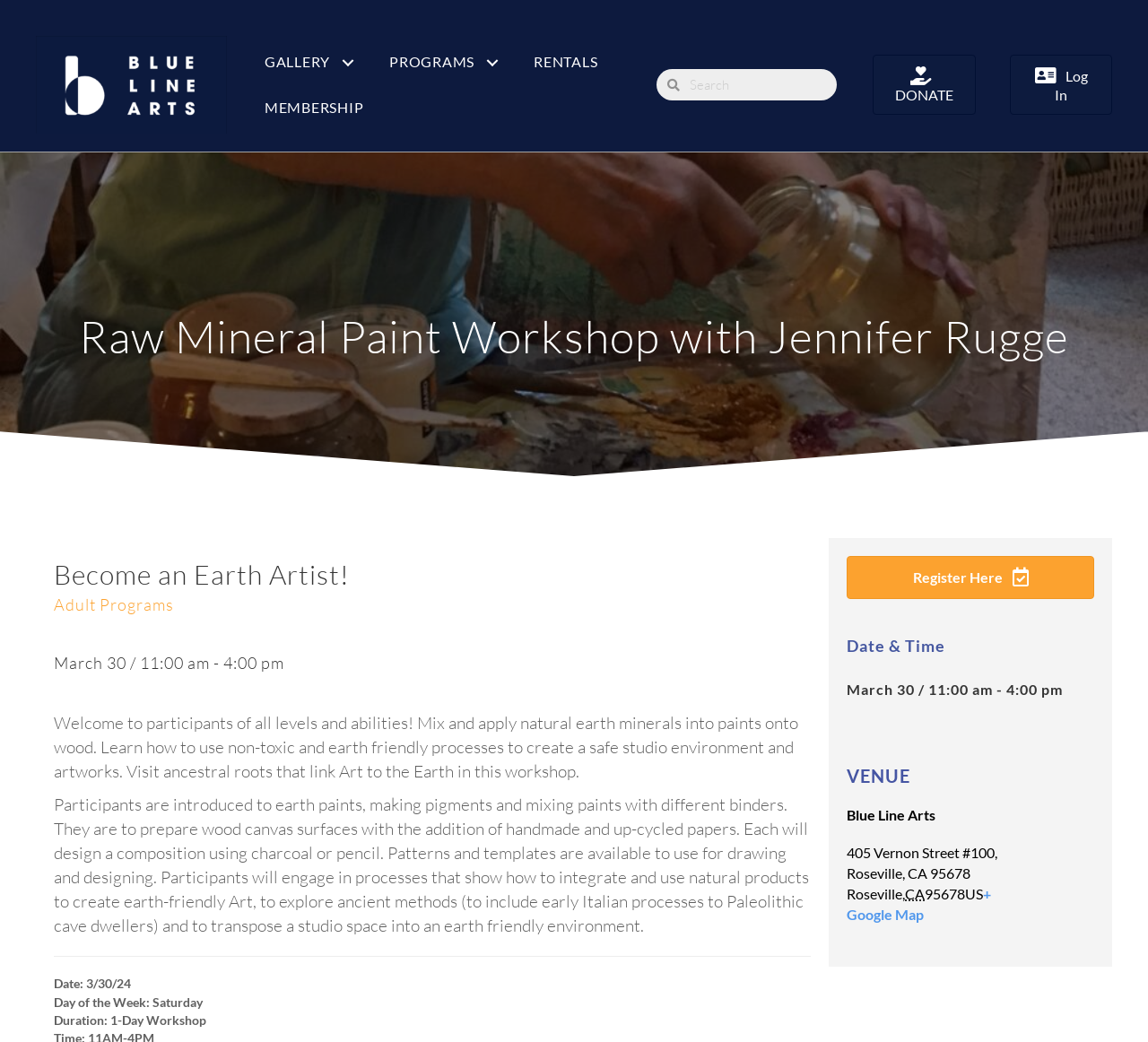Can you determine the bounding box coordinates of the area that needs to be clicked to fulfill the following instruction: "Log in to your account"?

[0.88, 0.052, 0.969, 0.11]